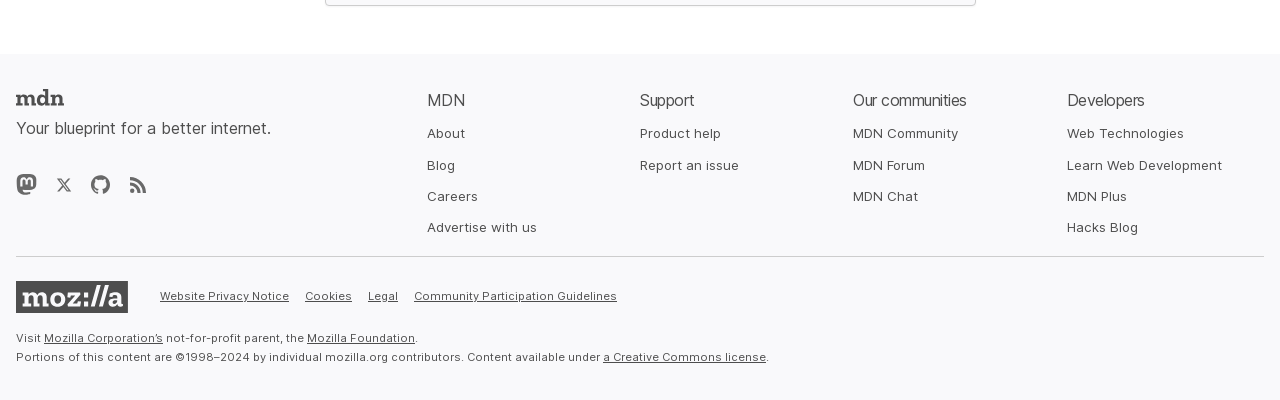What is the topic of the link 'Layout cookbook'? Based on the screenshot, please respond with a single word or phrase.

Layout